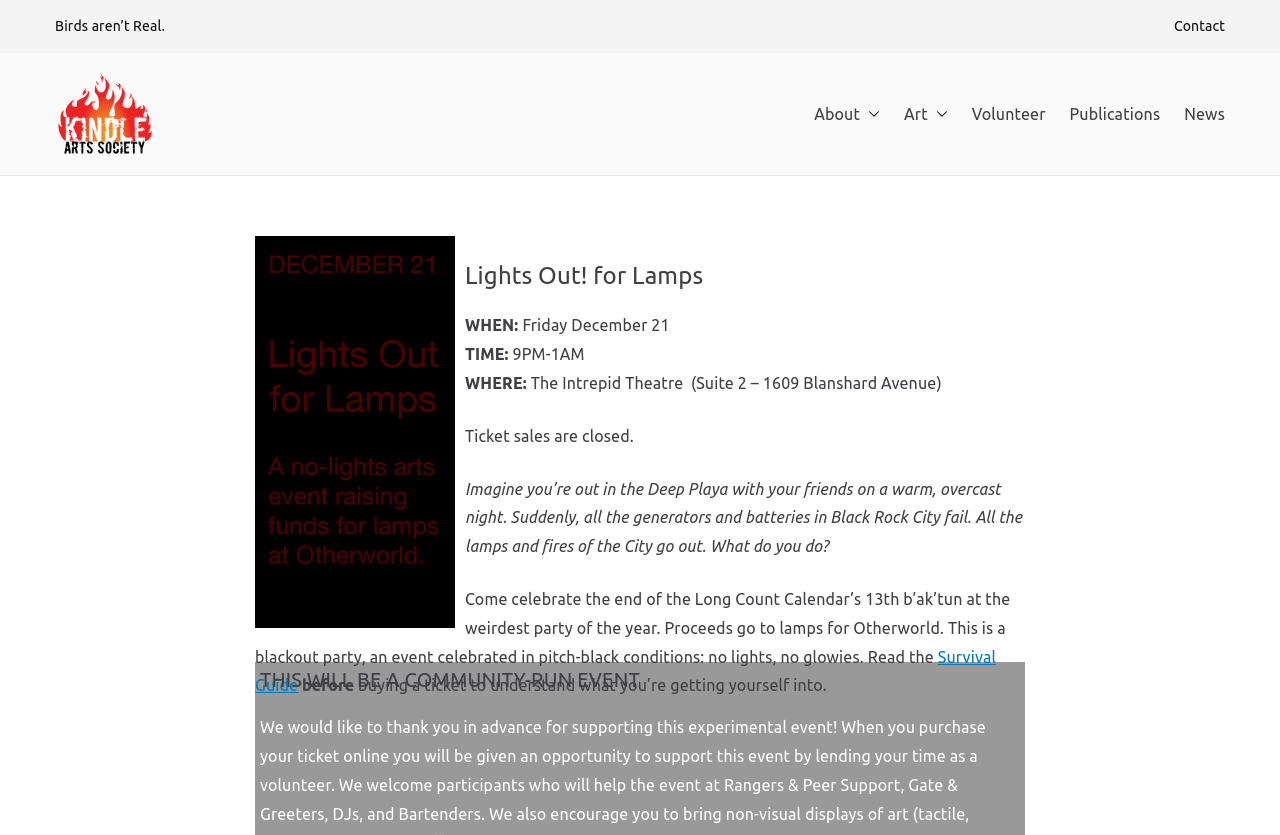Provide a short, one-word or phrase answer to the question below:
What is the time of the event?

9PM-1AM